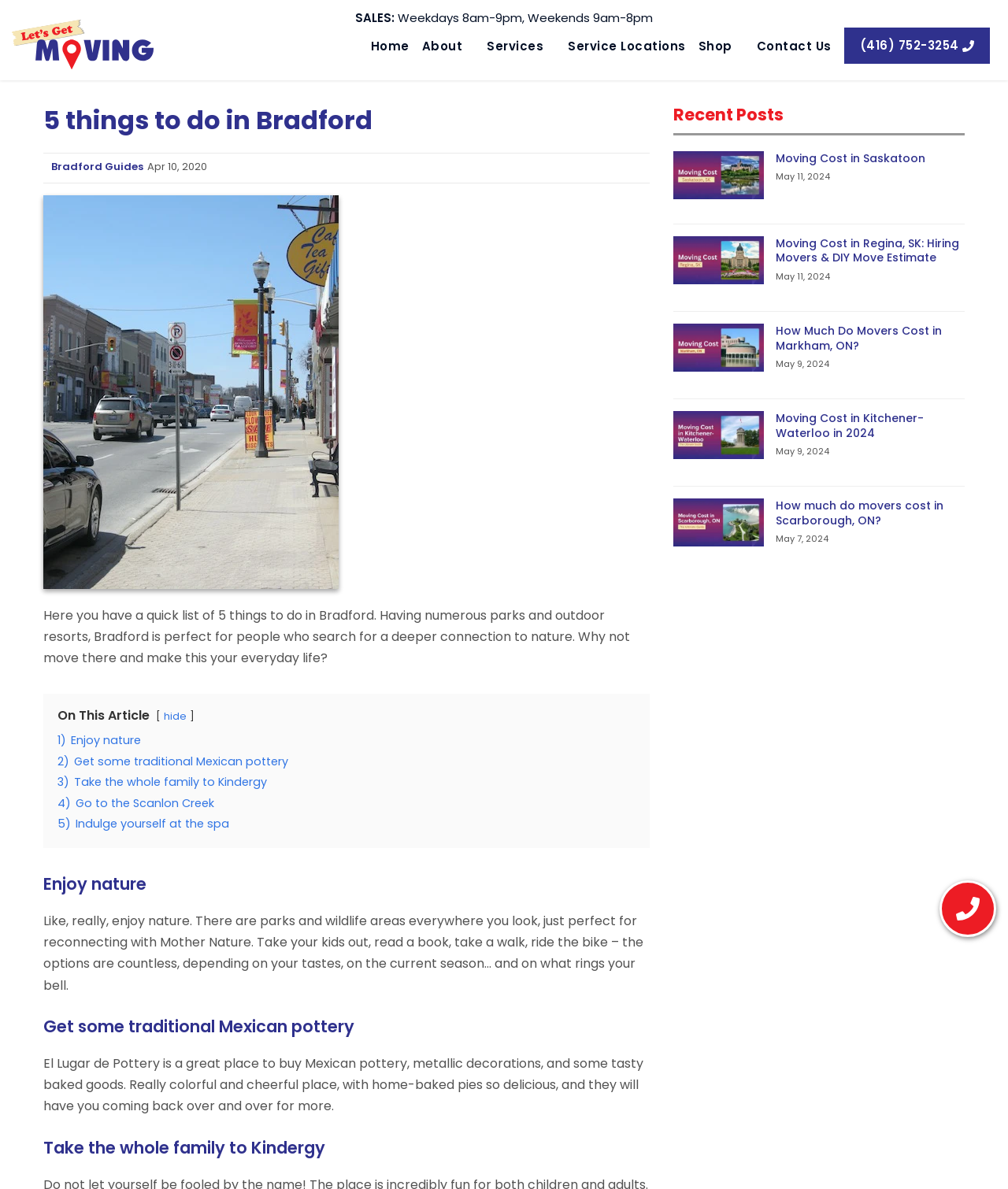Answer this question using a single word or a brief phrase:
What is the phone number on the webpage?

(416) 752-3254